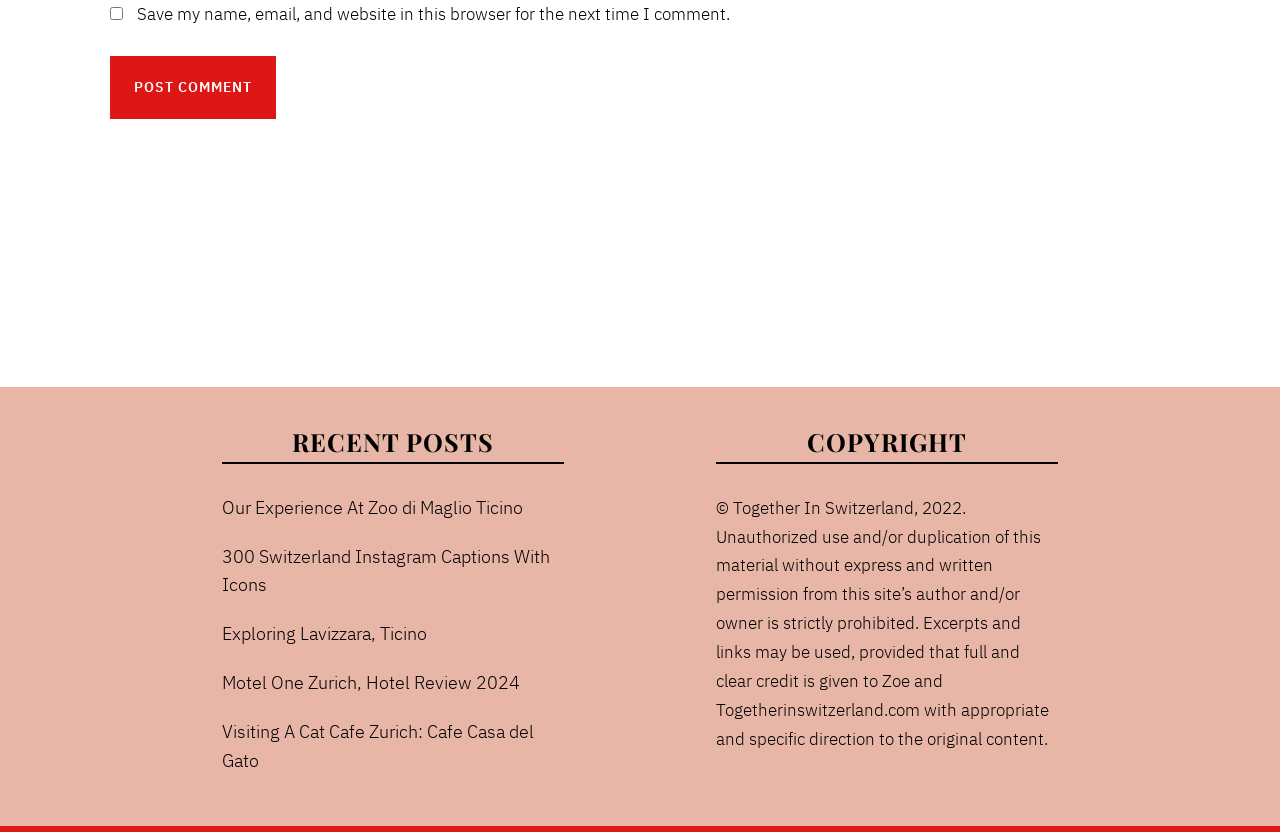Determine the bounding box coordinates for the area that needs to be clicked to fulfill this task: "Visit the 'Florence Theme' website". The coordinates must be given as four float numbers between 0 and 1, i.e., [left, top, right, bottom].

[0.768, 0.953, 0.849, 0.973]